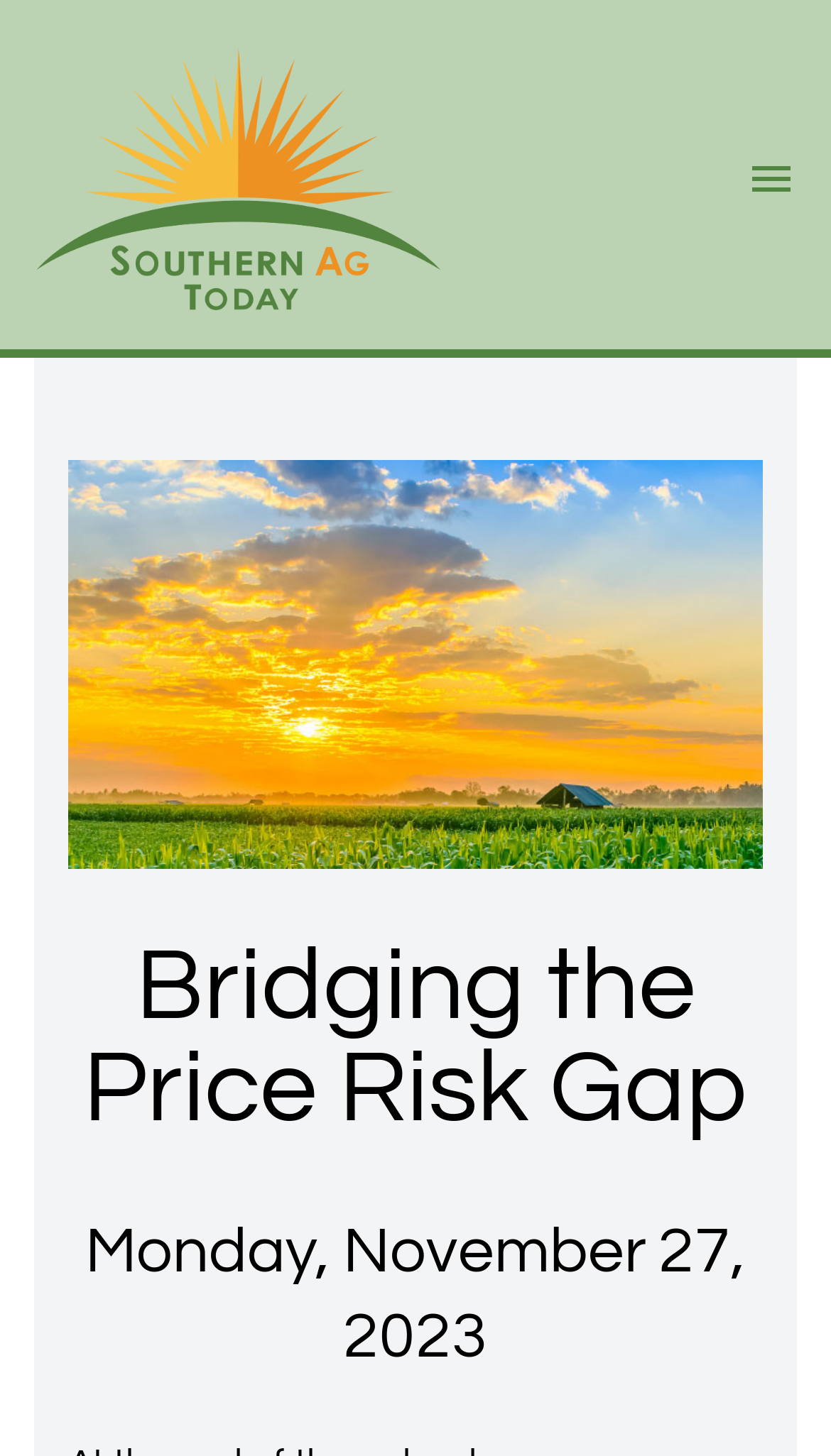Provide the bounding box coordinates, formatted as (top-left x, top-left y, bottom-right x, bottom-right y), with all values being floating point numbers between 0 and 1. Identify the bounding box of the UI element that matches the description: alt="Southern Ag Today"

[0.041, 0.029, 0.533, 0.216]